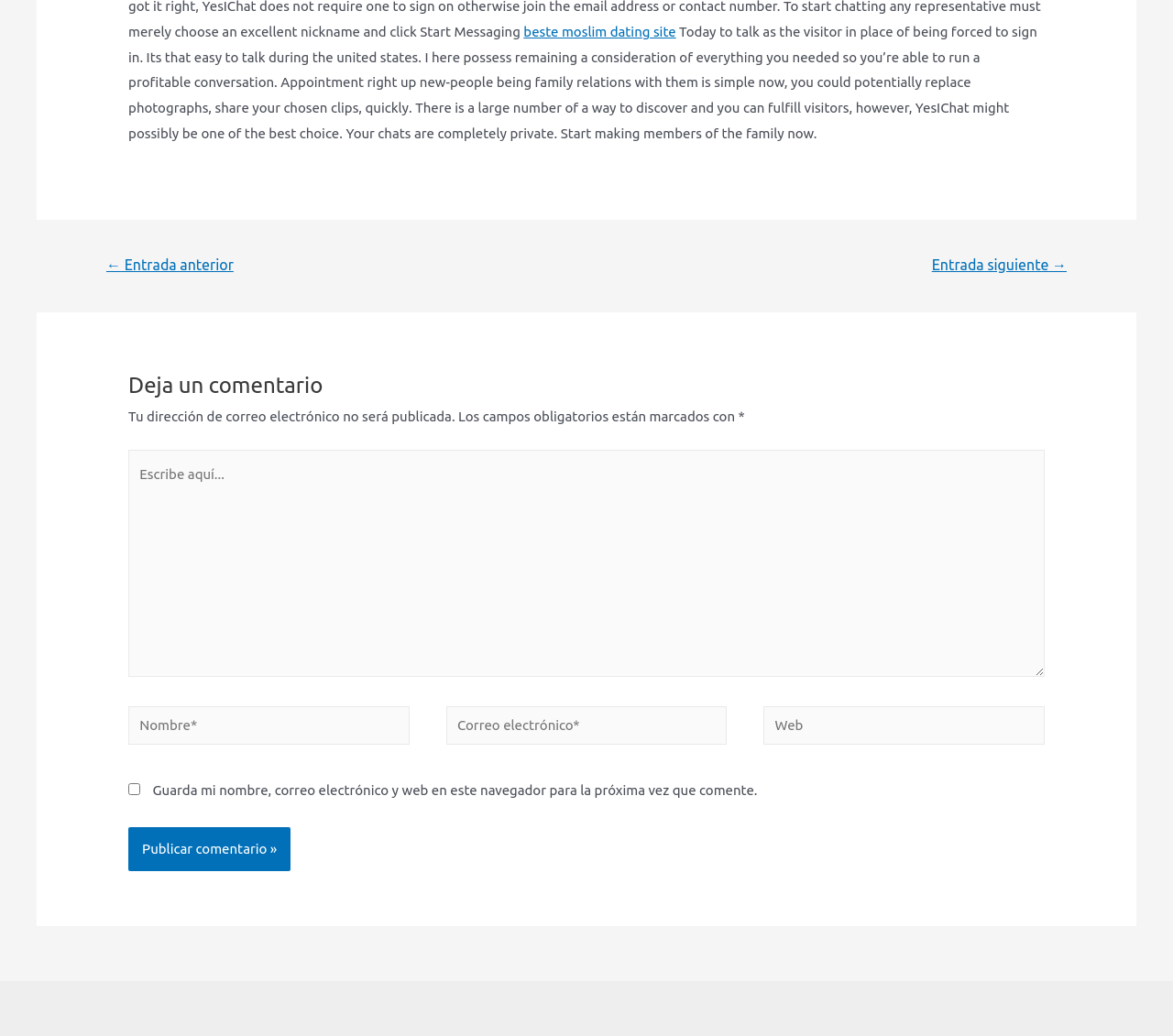Using the elements shown in the image, answer the question comprehensively: What is the navigation option below the main content?

The navigation option below the main content is 'Entradas' which is indicated by the static text 'Navegación de entradas' and has links to '← Entrada anterior' and 'Entrada siguiente →'.